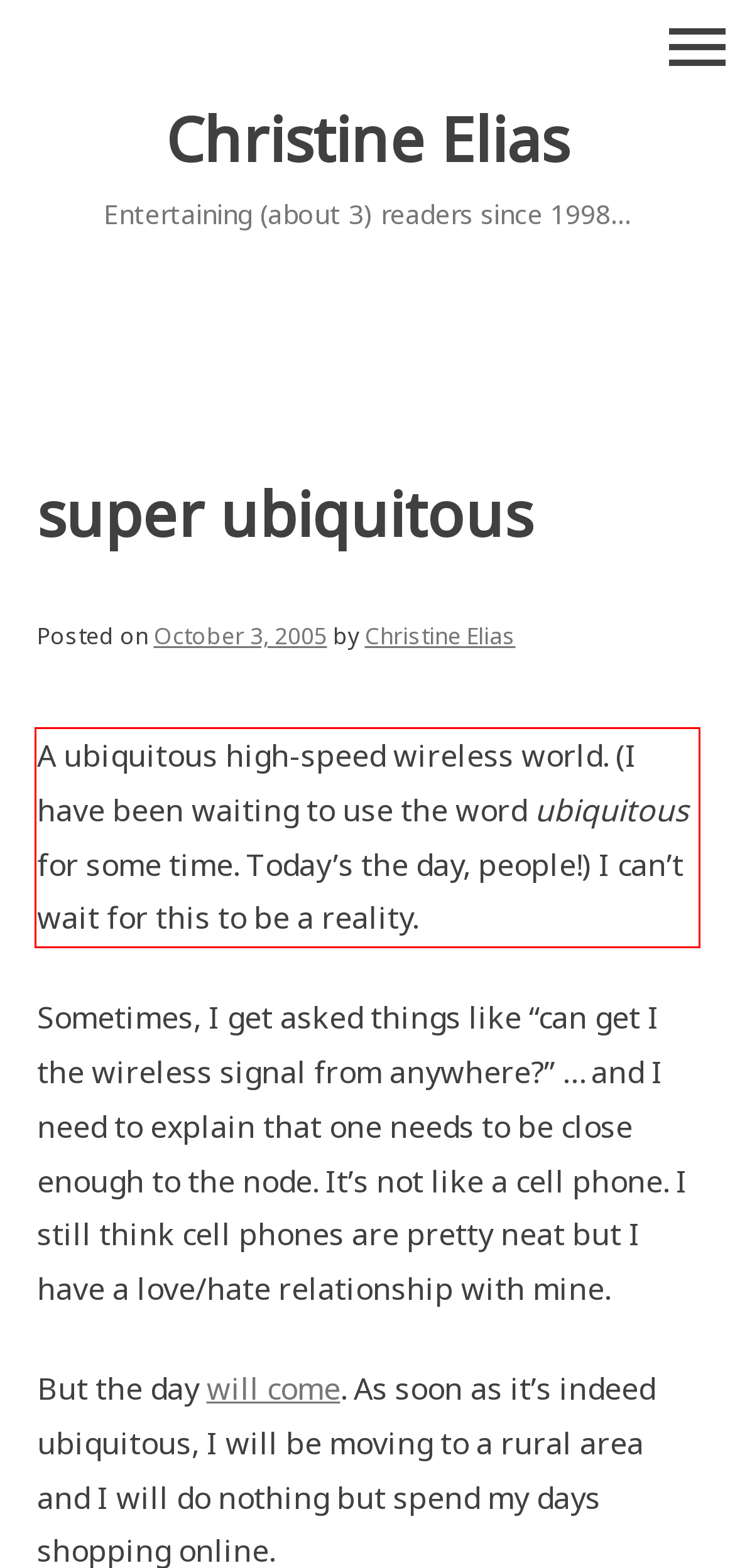Please extract the text content from the UI element enclosed by the red rectangle in the screenshot.

A ubiquitous high-speed wireless world. (I have been waiting to use the word ubiquitous for some time. Today’s the day, people!) I can’t wait for this to be a reality.